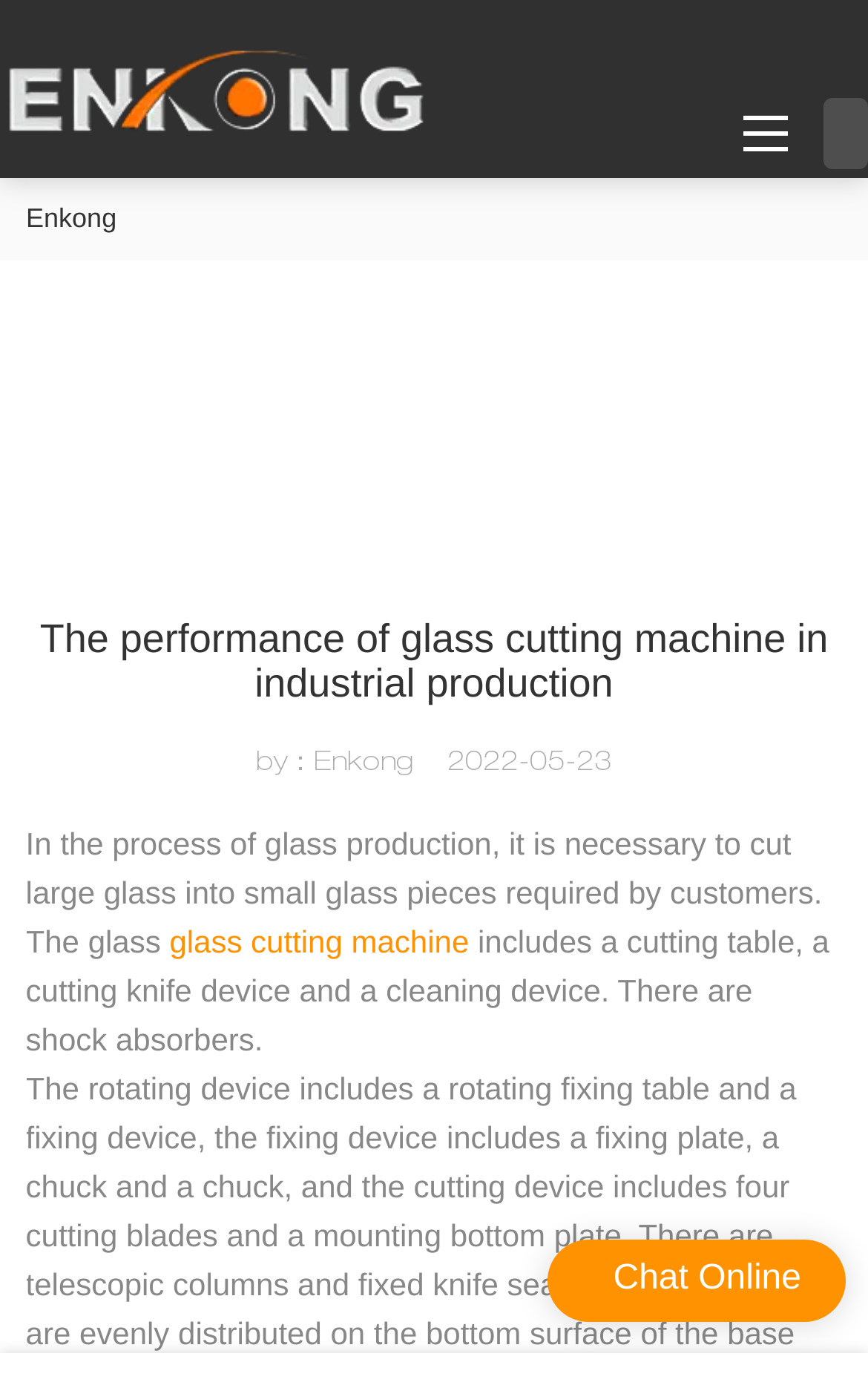Offer a thorough description of the webpage.

The webpage is about the performance of glass cutting machines in industrial production. At the top left corner, there is a logo of Enkong Glass Machinery, which is an image with a link to the company's website. Next to the logo, there is a button with no text. Below the logo, there is a link to Enkong, which is likely a navigation link to the company's homepage.

The main content of the webpage starts with a heading that repeats the title "The performance of glass cutting machine in industrial production". Below the heading, there is a line of text that indicates the author, Enkong, and the publication date, 2022-05-23.

The main article begins with a paragraph of text that explains the importance of glass cutting machines in the process of glass production. The text mentions that the machine is used to cut large glass into small pieces required by customers. There is a link to "glass cutting machine" within the paragraph, which likely provides more information about the machine.

The article continues with another paragraph of text that describes the components of the glass cutting machine, including a cutting table, a cutting knife device, and a cleaning device. The text also mentions the presence of shock absorbers.

At the bottom right corner of the webpage, there is a button that says "Chat Online", which likely allows users to initiate a conversation with the company or a customer support representative.